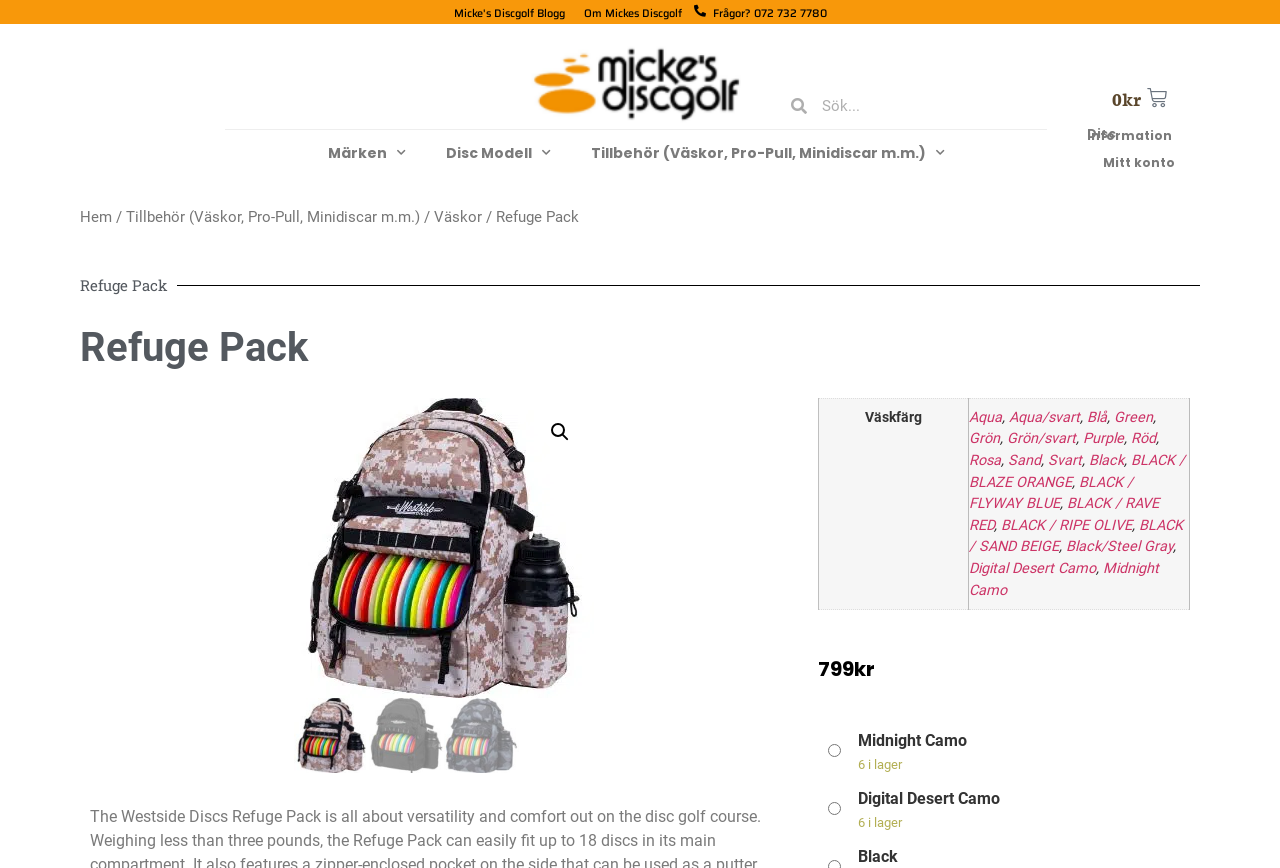Give a one-word or short phrase answer to this question: 
How many items are in stock for the Midnight Camo backpack?

6